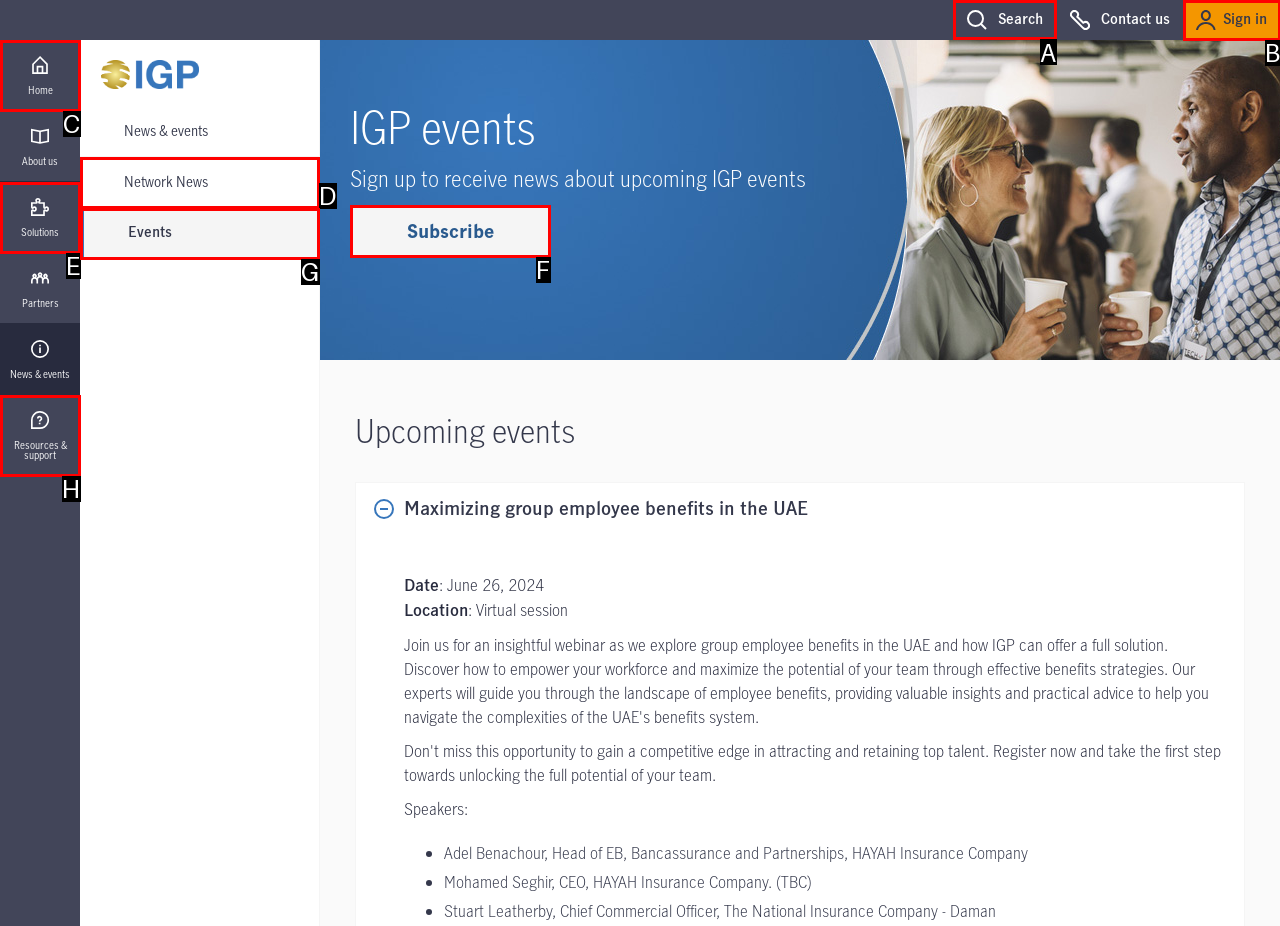Tell me which option I should click to complete the following task: Search
Answer with the option's letter from the given choices directly.

A